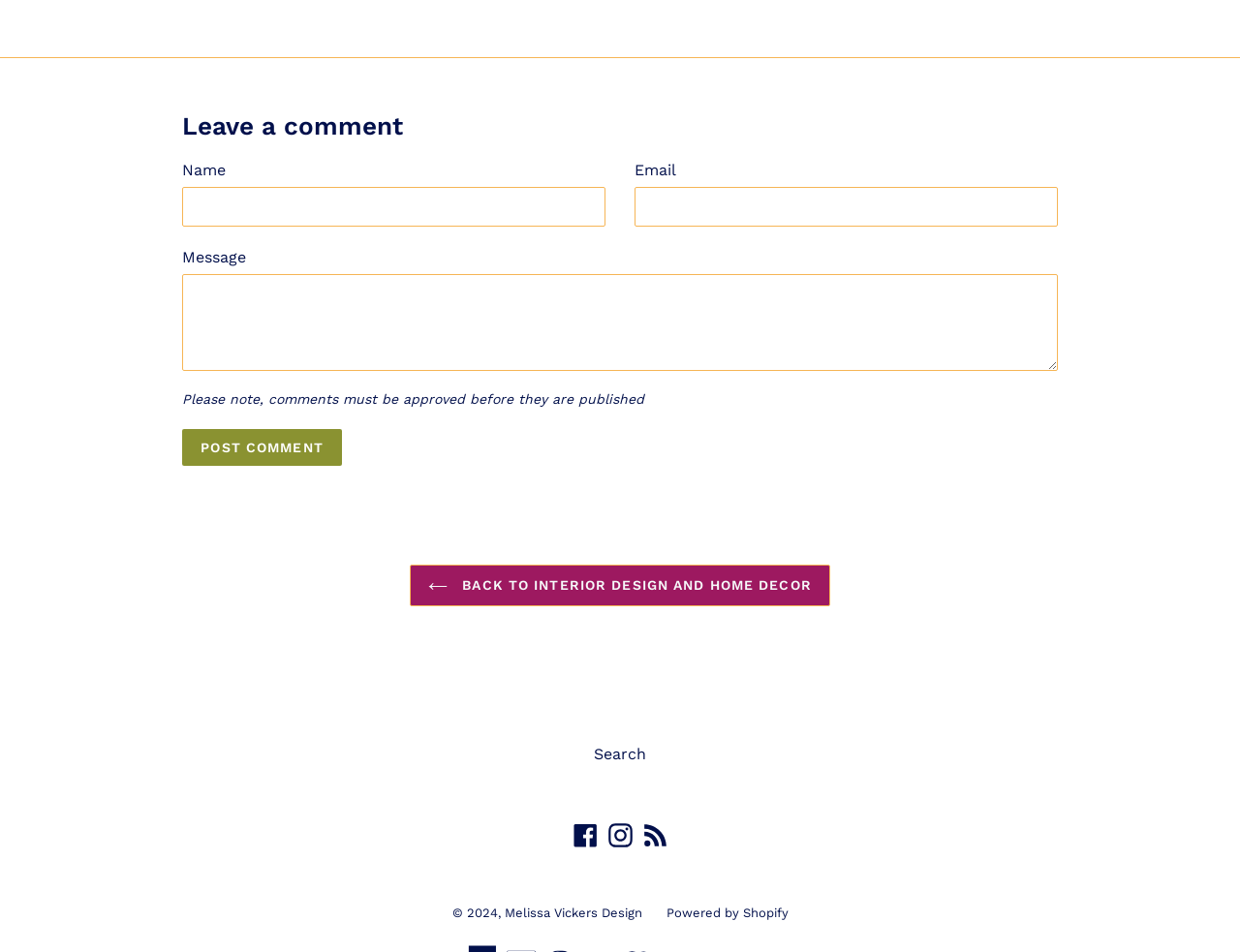Provide the bounding box coordinates for the UI element described in this sentence: "Menu Home States Contact". The coordinates should be four float values between 0 and 1, i.e., [left, top, right, bottom].

None